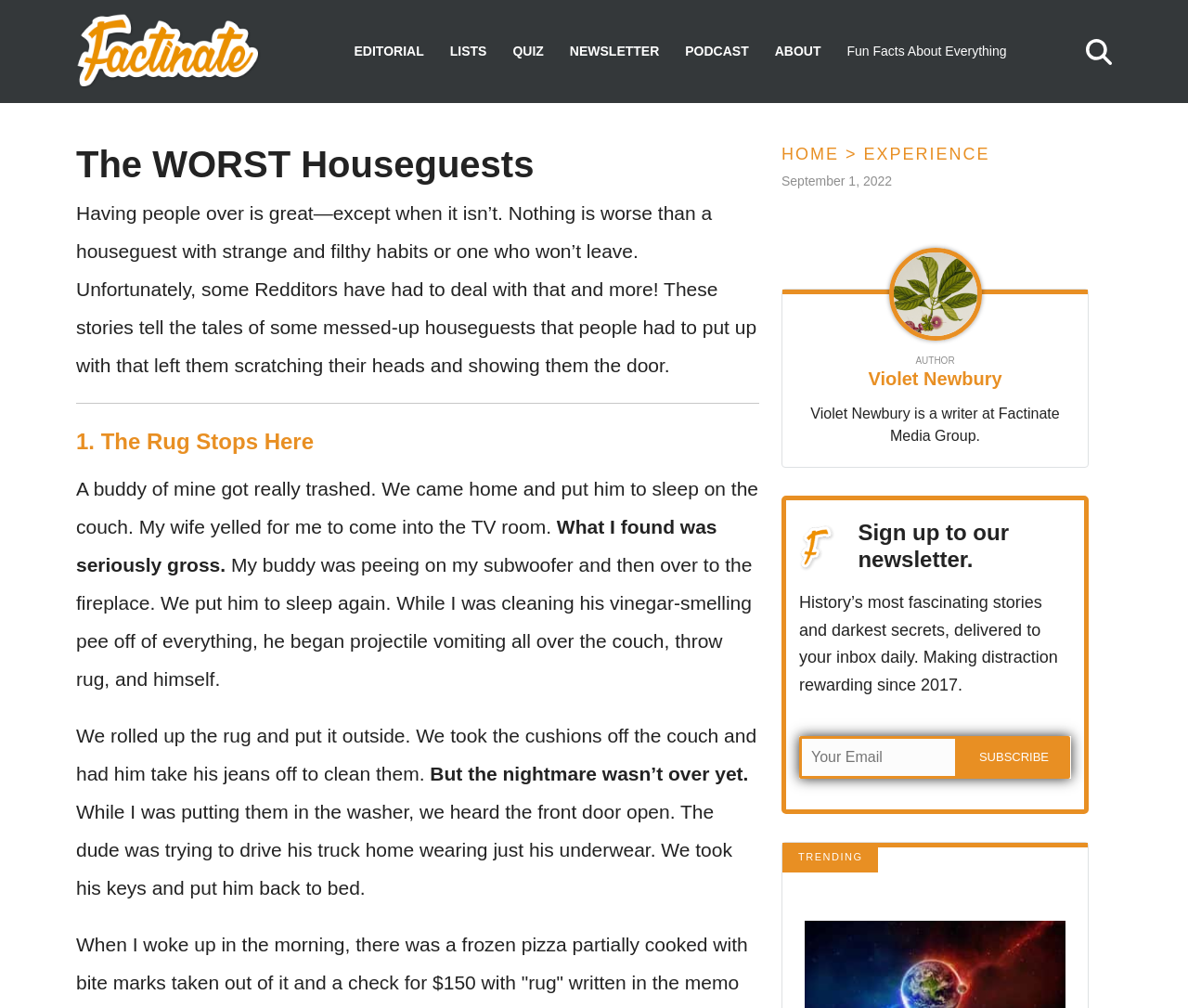Provide a short answer to the following question with just one word or phrase: What is the author's name?

Violet Newbury